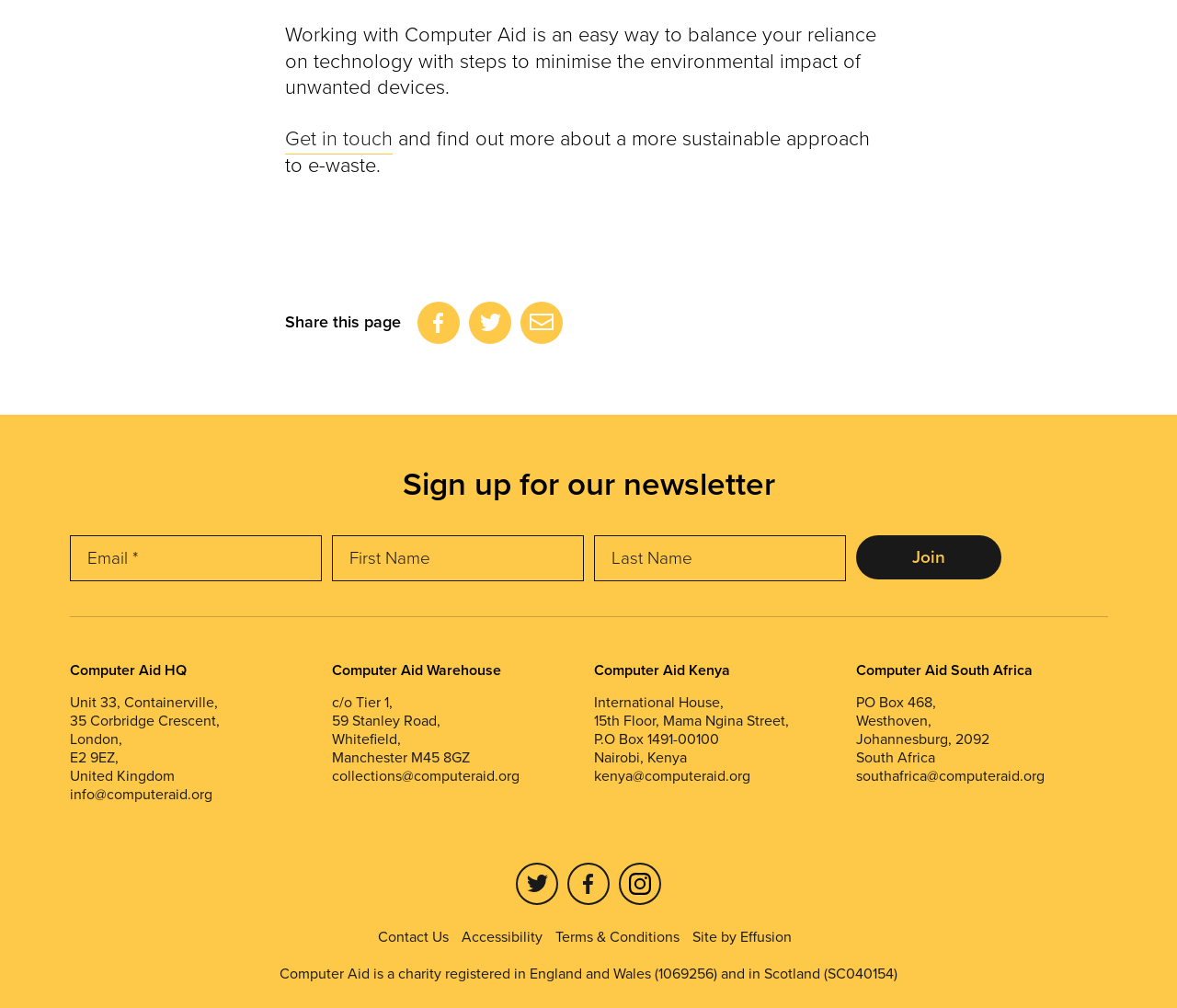Locate the bounding box coordinates of the clickable area needed to fulfill the instruction: "Join".

[0.727, 0.531, 0.85, 0.574]